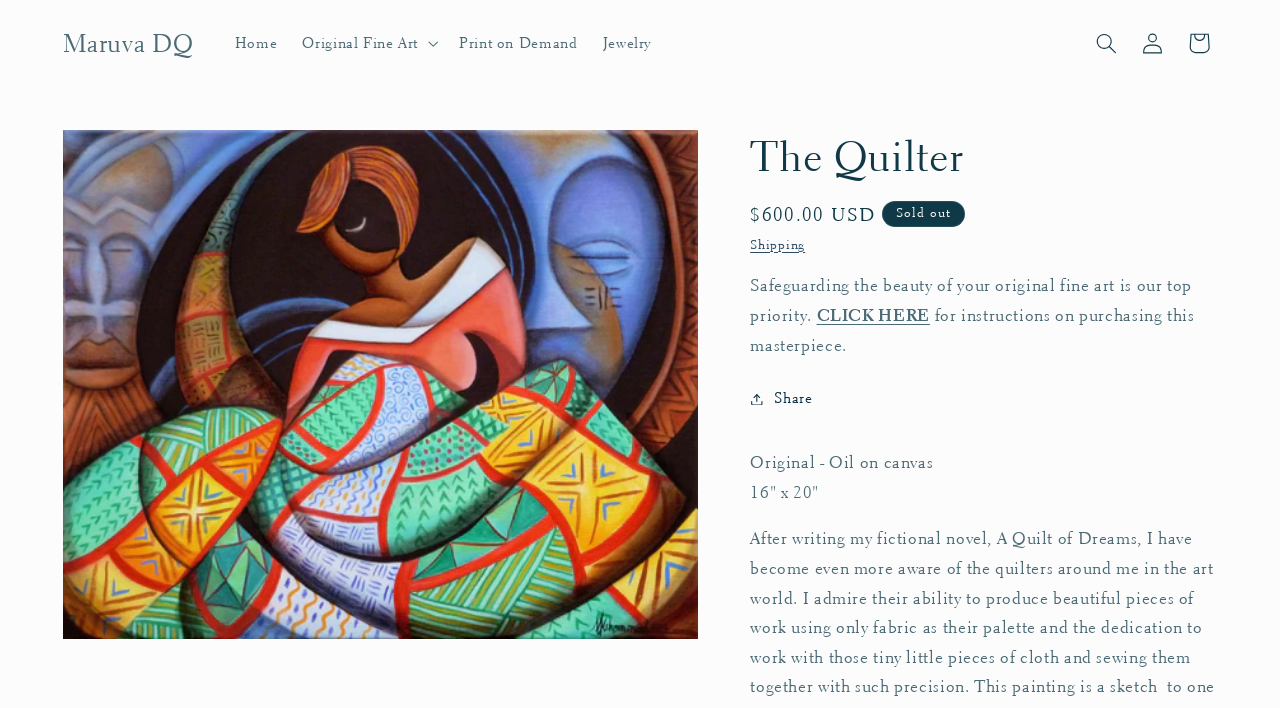Answer the question below using just one word or a short phrase: 
What is the size of the painting?

16" x 20"